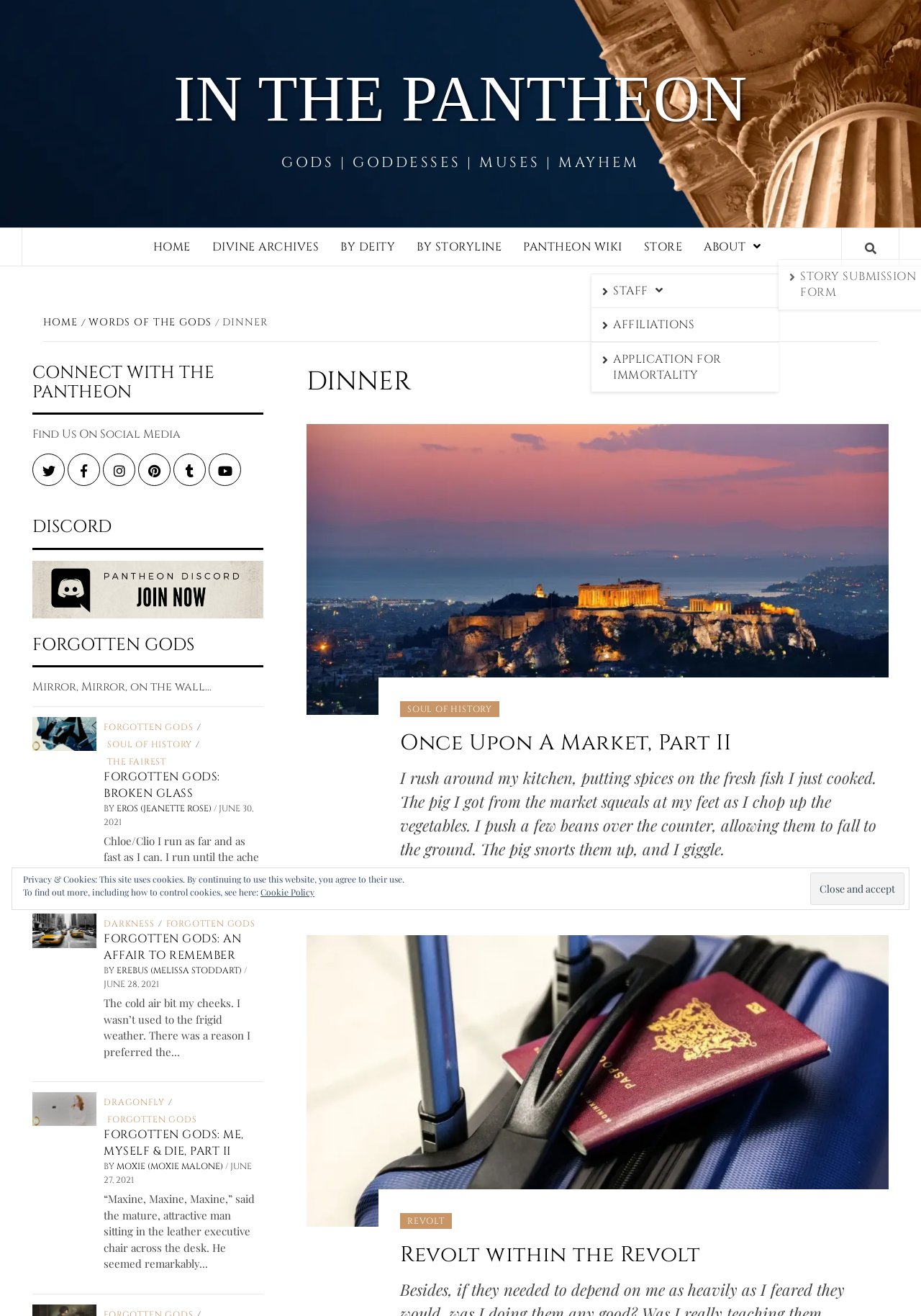What are the social media platforms listed?
Using the image as a reference, give an elaborate response to the question.

The social media platforms listed are Twitter, Facebook, Instagram, Pinterest, Tumblr, and YouTube, as indicated by the links with icons in the 'CONNECT WITH THE PANTHEON' section.